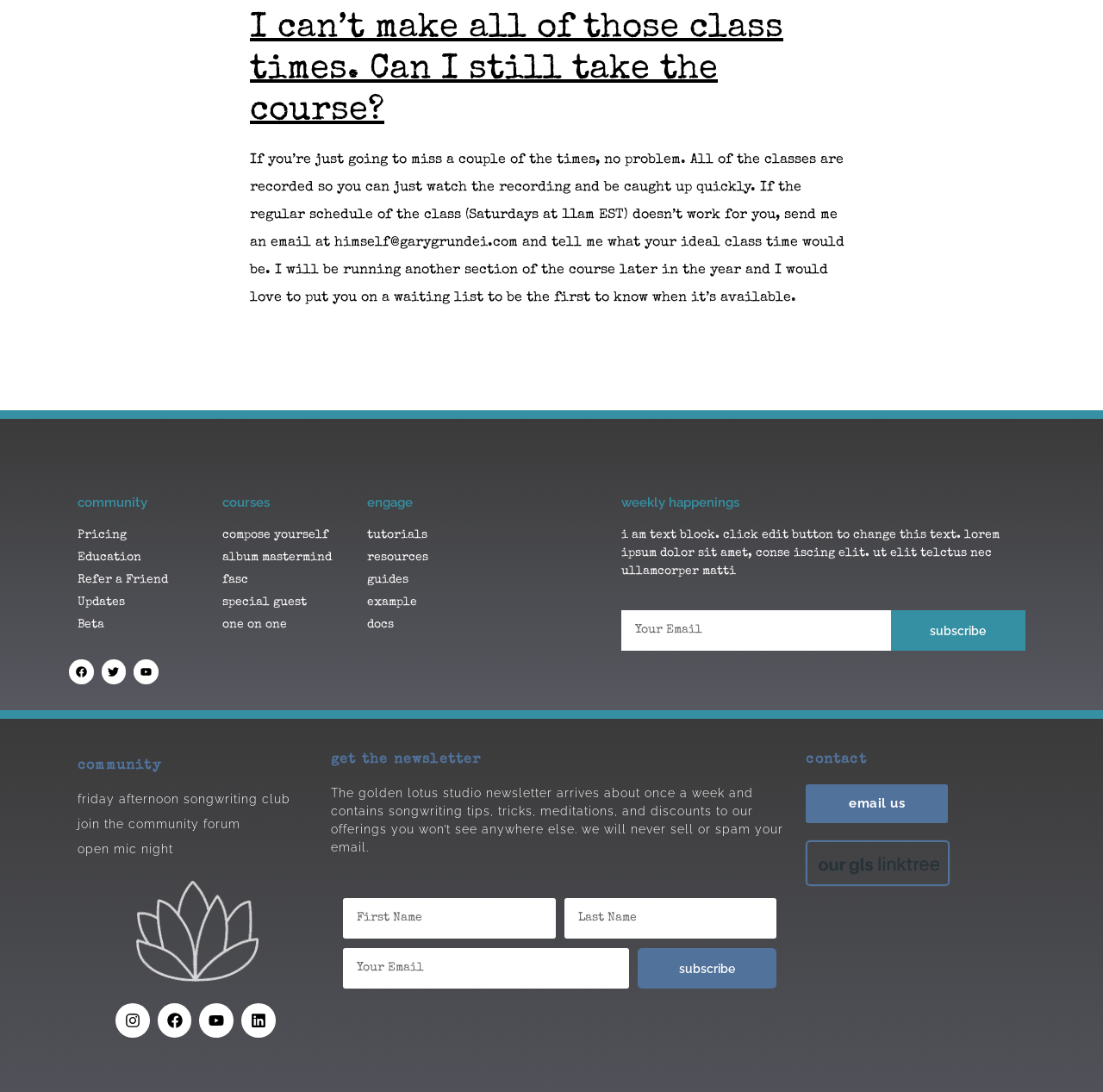Identify the bounding box coordinates for the UI element described by the following text: "email us". Provide the coordinates as four float numbers between 0 and 1, in the format [left, top, right, bottom].

[0.731, 0.718, 0.86, 0.754]